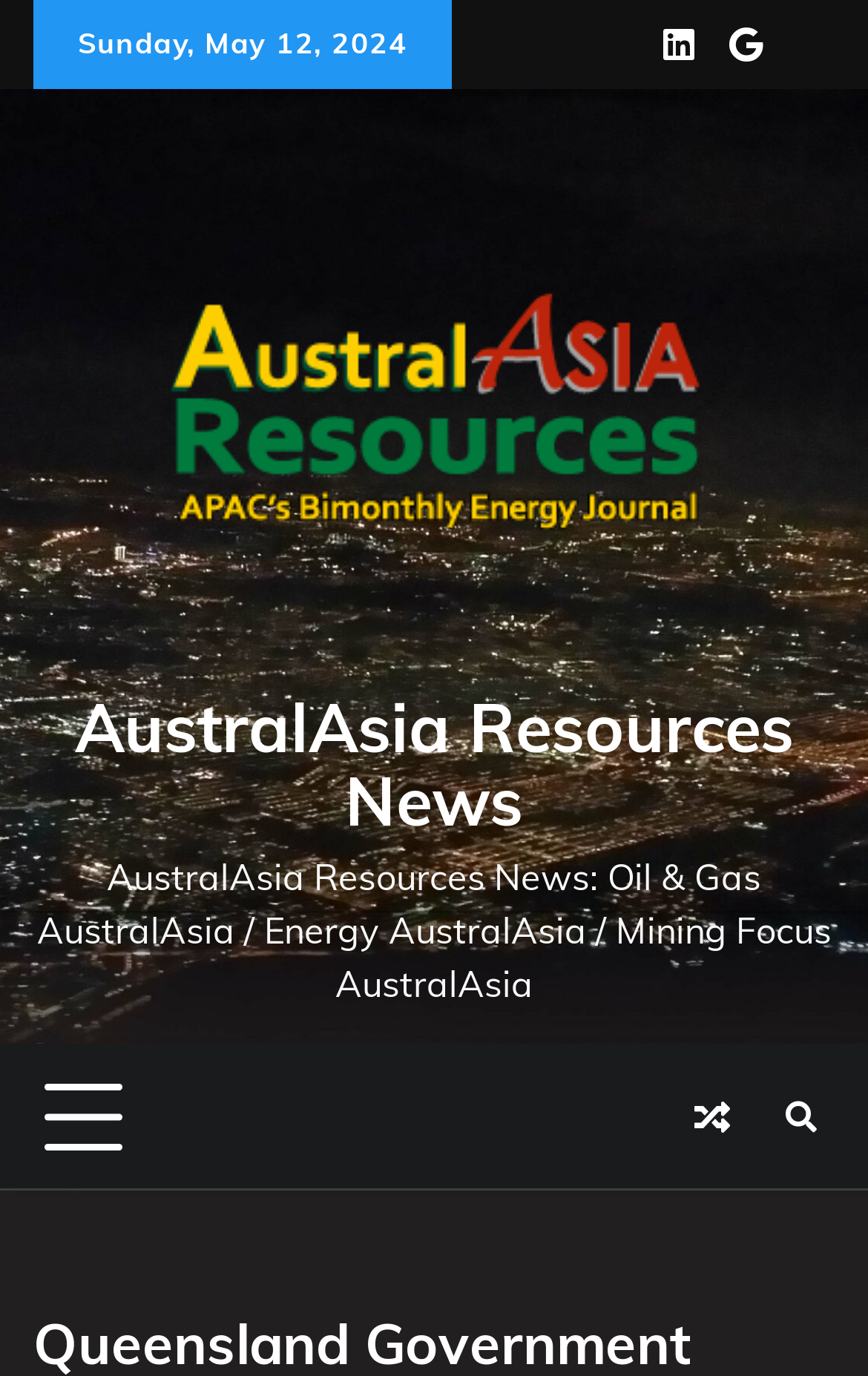Specify the bounding box coordinates of the area to click in order to execute this command: 'Toggle the primary menu'. The coordinates should consist of four float numbers ranging from 0 to 1, and should be formatted as [left, top, right, bottom].

[0.051, 0.783, 0.141, 0.839]